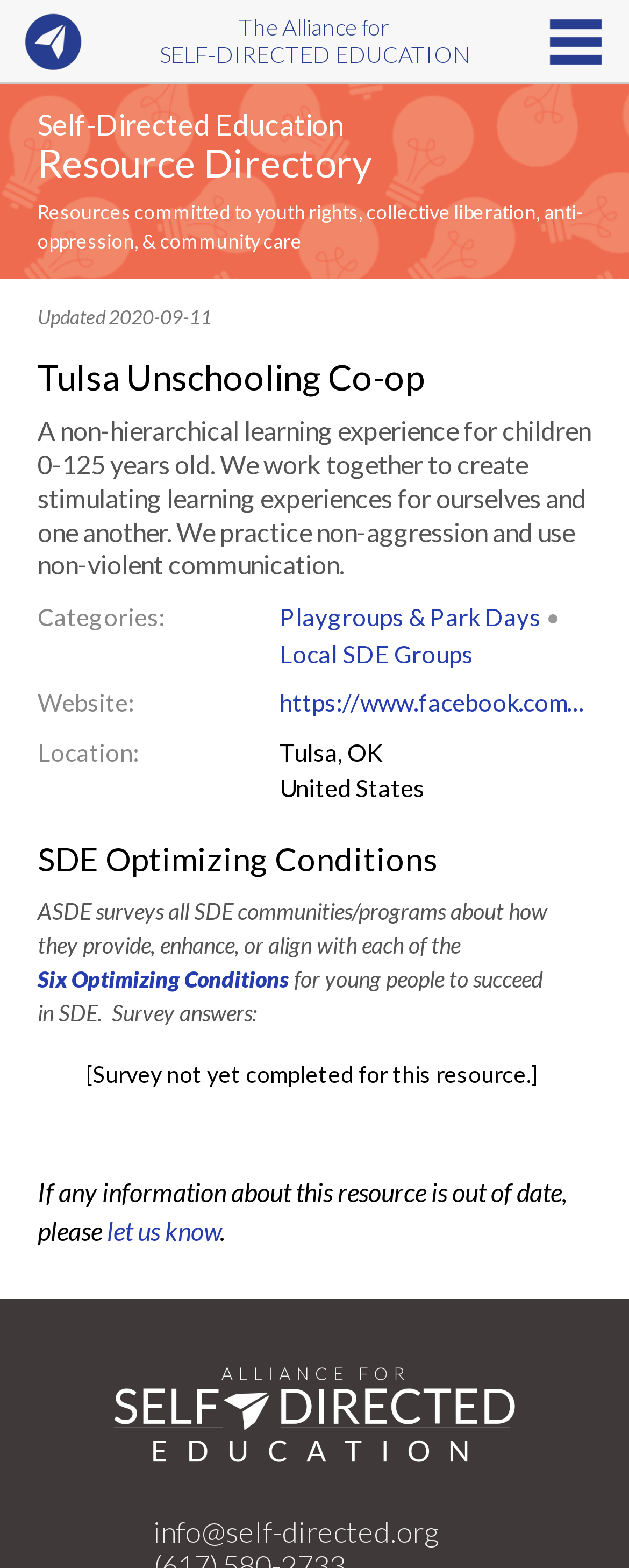Please locate the bounding box coordinates for the element that should be clicked to achieve the following instruction: "Click the 'Resource Directory' link". Ensure the coordinates are given as four float numbers between 0 and 1, i.e., [left, top, right, bottom].

[0.06, 0.089, 0.591, 0.119]